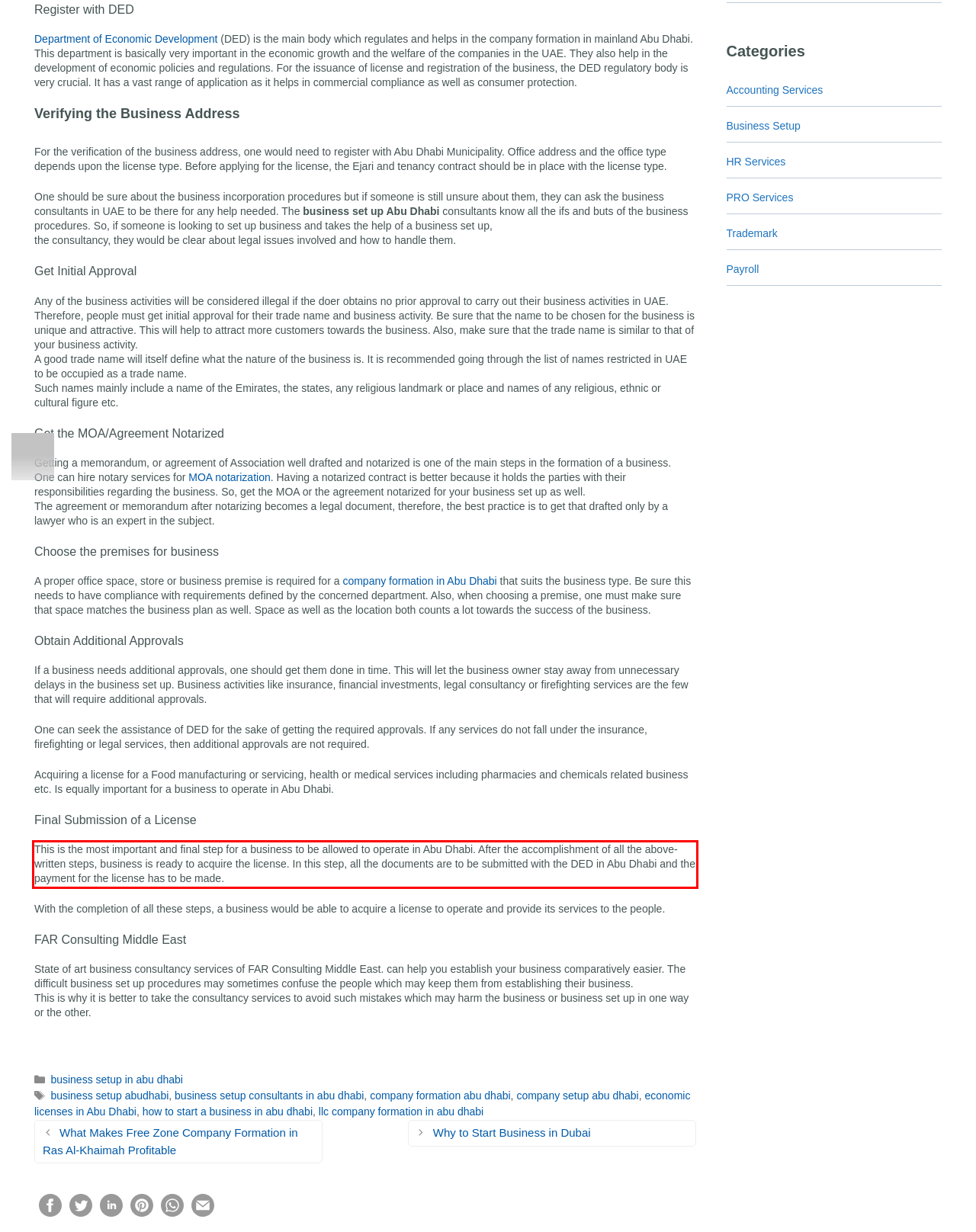From the given screenshot of a webpage, identify the red bounding box and extract the text content within it.

This is the most important and final step for a business to be allowed to operate in Abu Dhabi. After the accomplishment of all the above-written steps, business is ready to acquire the license. In this step, all the documents are to be submitted with the DED in Abu Dhabi and the payment for the license has to be made.